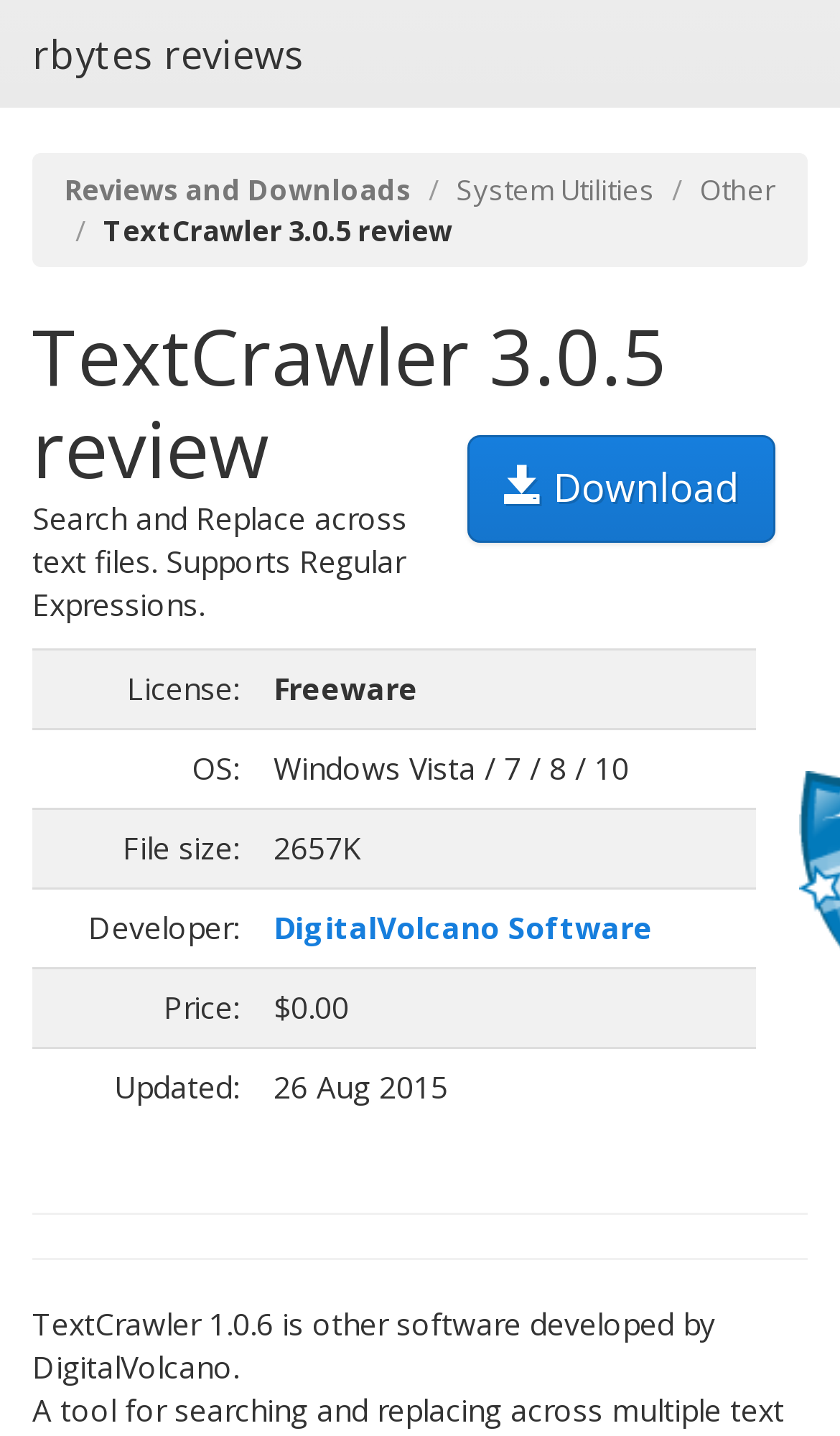Who is the developer of TextCrawler 3.0.5?
Using the image as a reference, answer with just one word or a short phrase.

DigitalVolcano Software